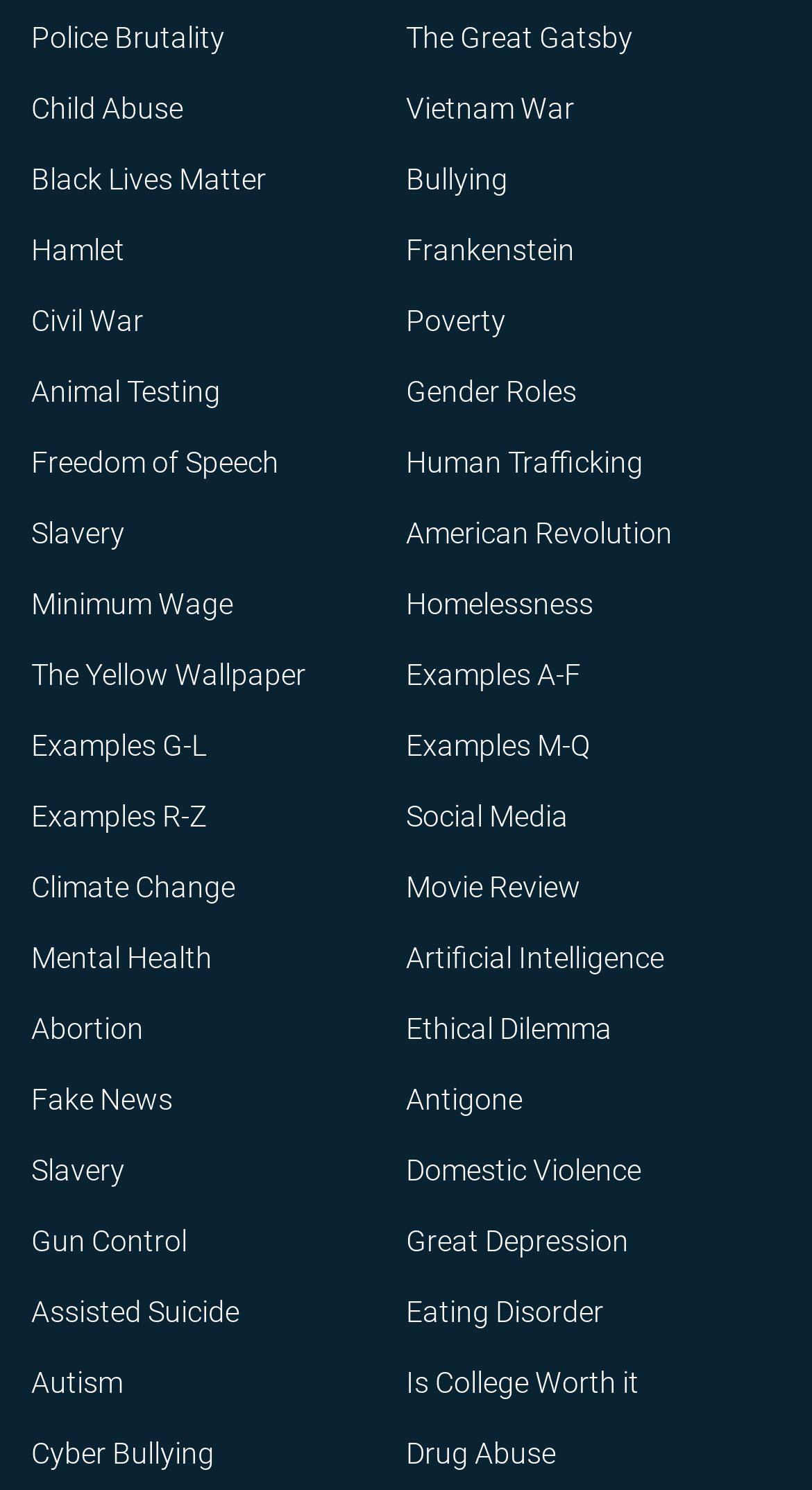Is there a link about a social issue?
Refer to the screenshot and respond with a concise word or phrase.

Yes